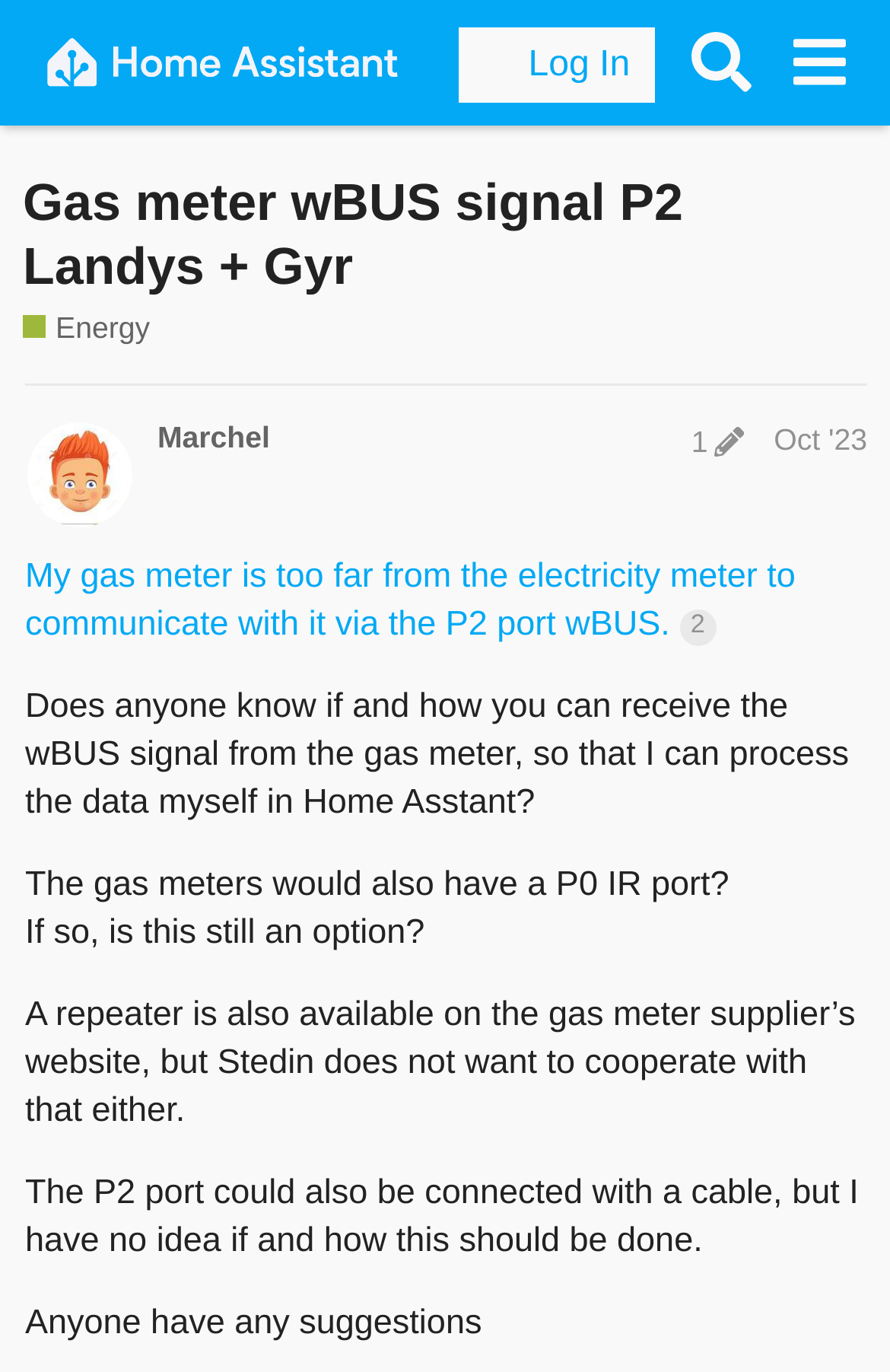Please determine the bounding box of the UI element that matches this description: Energy. The coordinates should be given as (top-left x, top-left y, bottom-right x, bottom-right y), with all values between 0 and 1.

[0.026, 0.224, 0.168, 0.255]